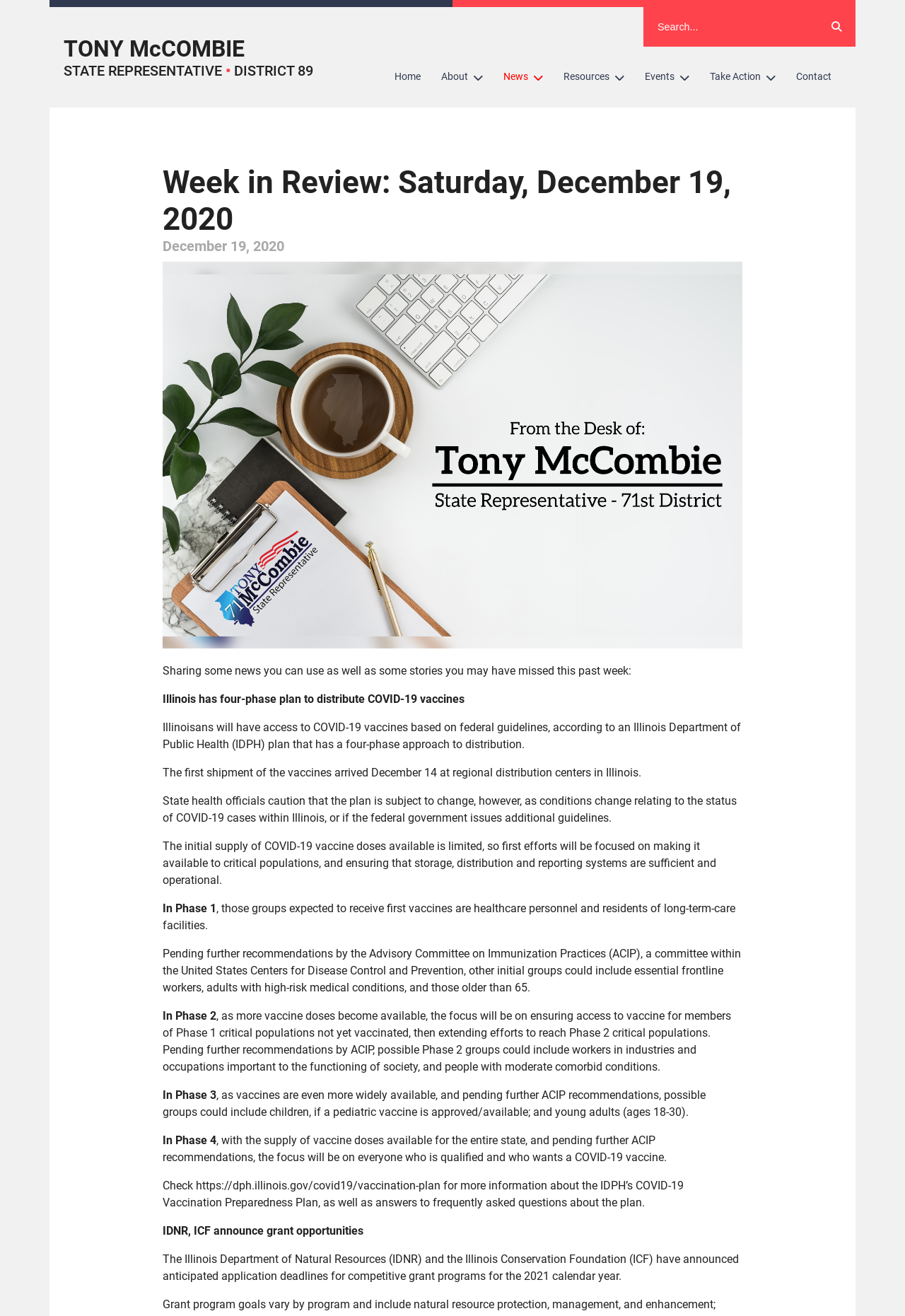Refer to the image and provide an in-depth answer to the question: 
What is the name of the state representative?

The name of the state representative can be found in the link at the top of the webpage, which reads 'TONY McCOMBIE STATE REPRESENTATIVE • DISTRICT 89'.